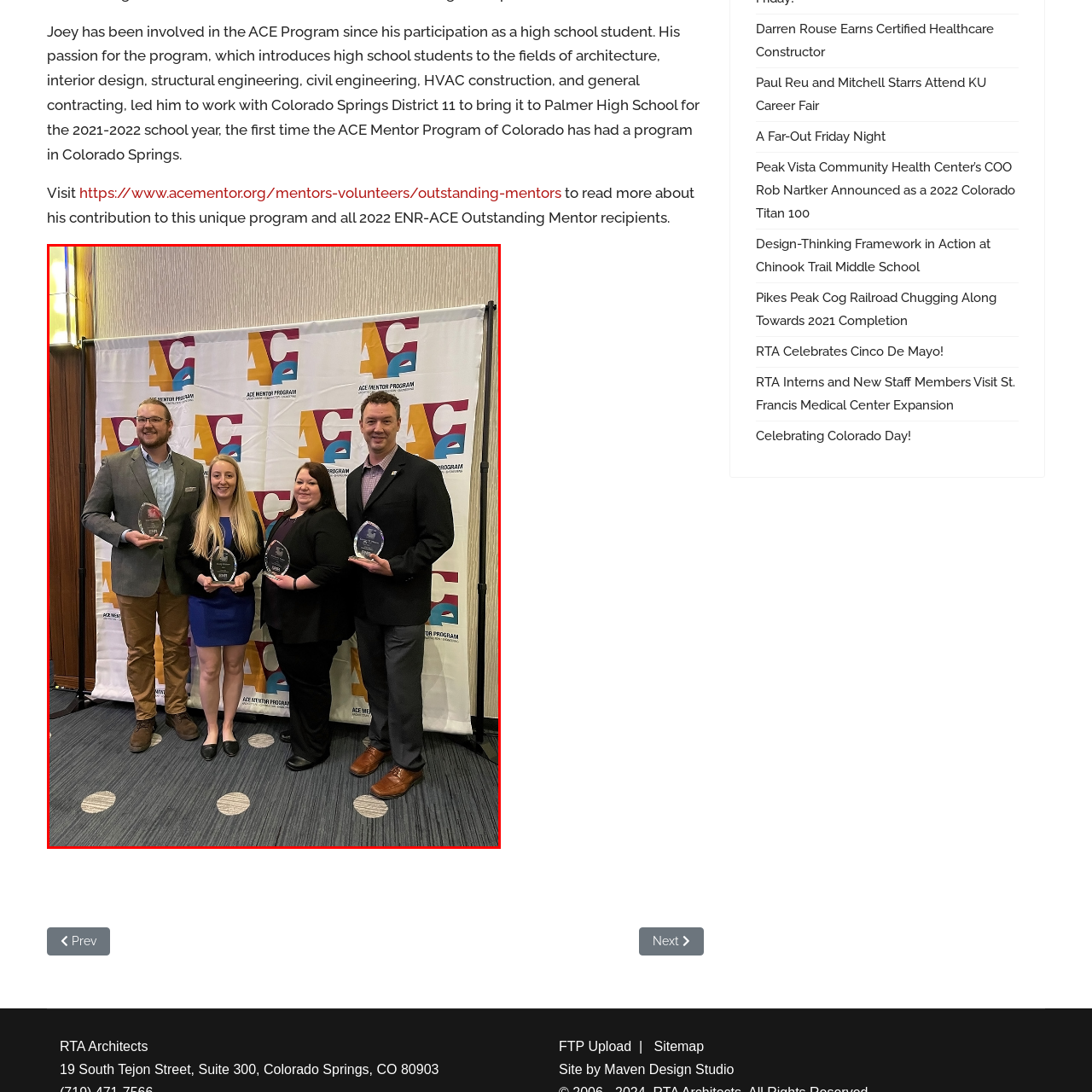Consider the image within the red frame and reply with a brief answer: What is the significance of the backdrop?

ACE Mentor Program logo